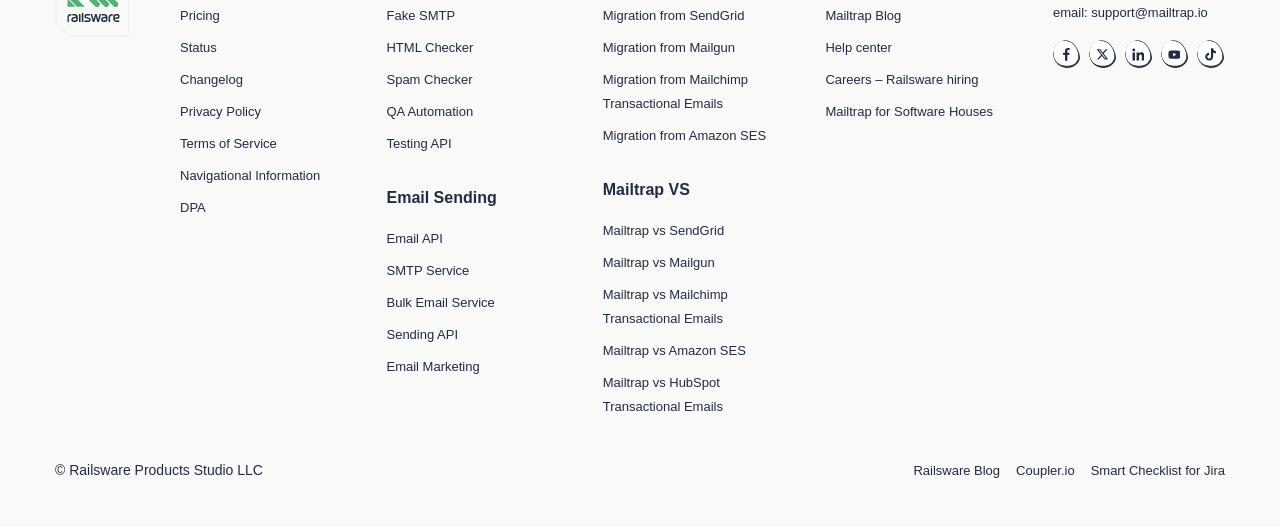Please locate the bounding box coordinates for the element that should be clicked to achieve the following instruction: "Check Email Sending". Ensure the coordinates are given as four float numbers between 0 and 1, i.e., [left, top, right, bottom].

[0.302, 0.357, 0.447, 0.396]